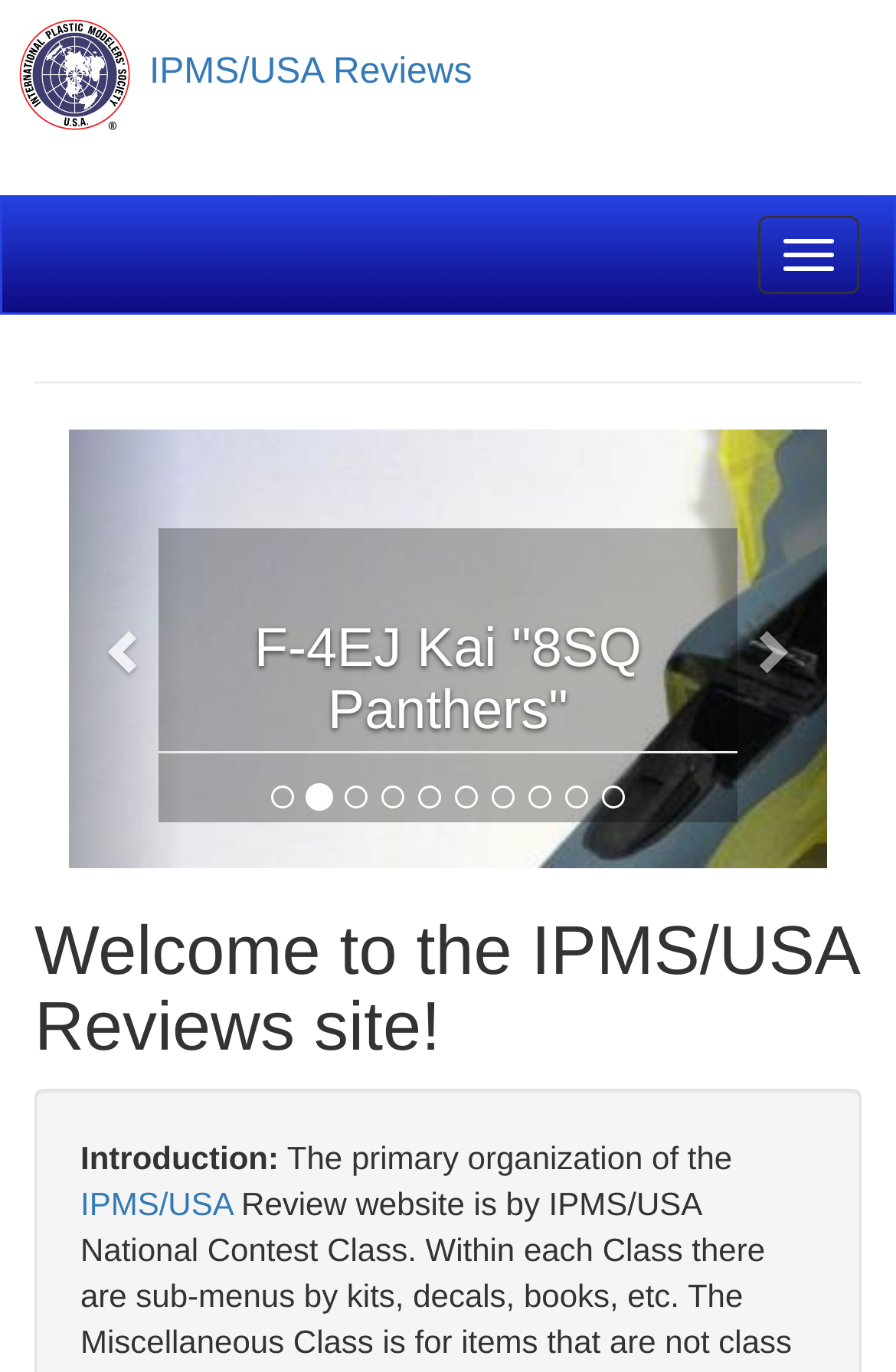With reference to the image, please provide a detailed answer to the following question: What is the title of the first review?

The answer can be found by looking at the listbox in the middle of the webpage, which contains a list of reviews. The first review in the list is titled 'AH-1G Cobra (Early Production)'.